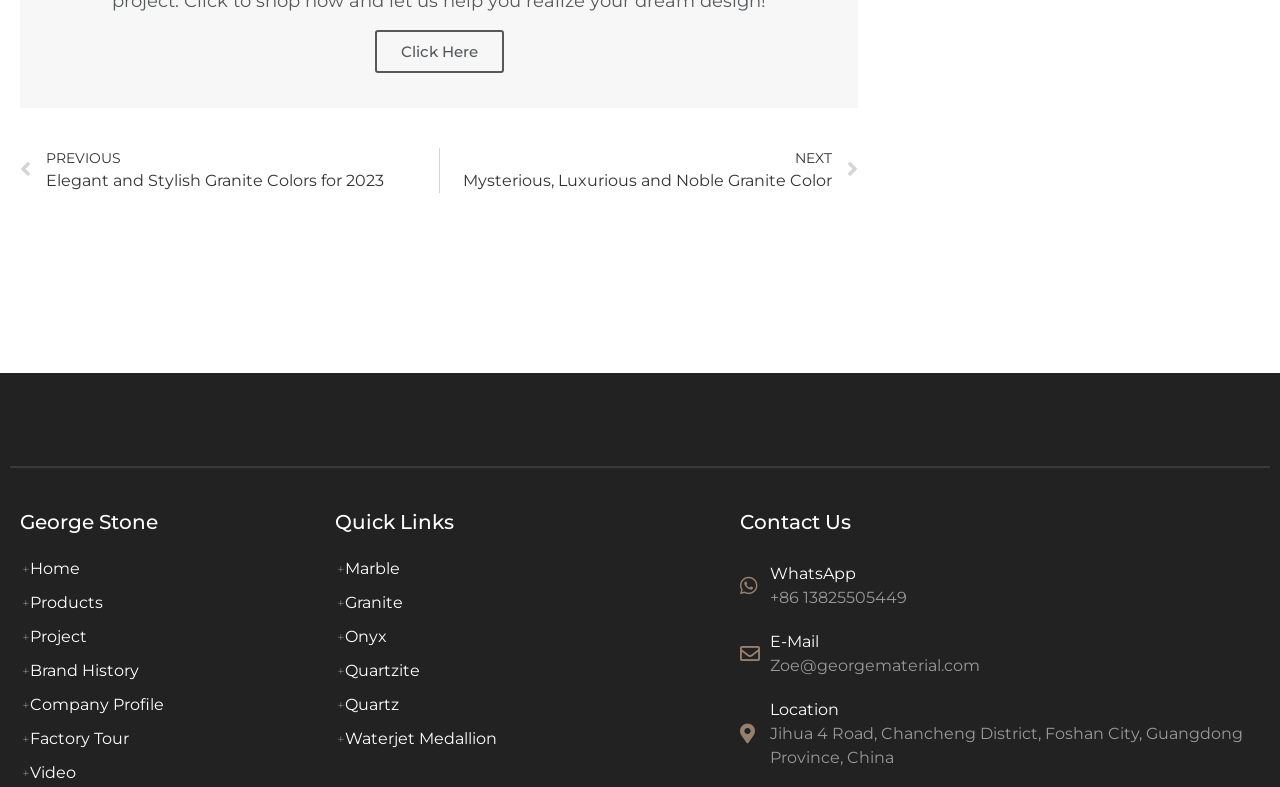What is the email address of Zoe?
Refer to the image and offer an in-depth and detailed answer to the question.

The email address of Zoe is found in the link element with the text 'E-Mail Zoe@georgematerial.com' located at the bottom of the webpage.